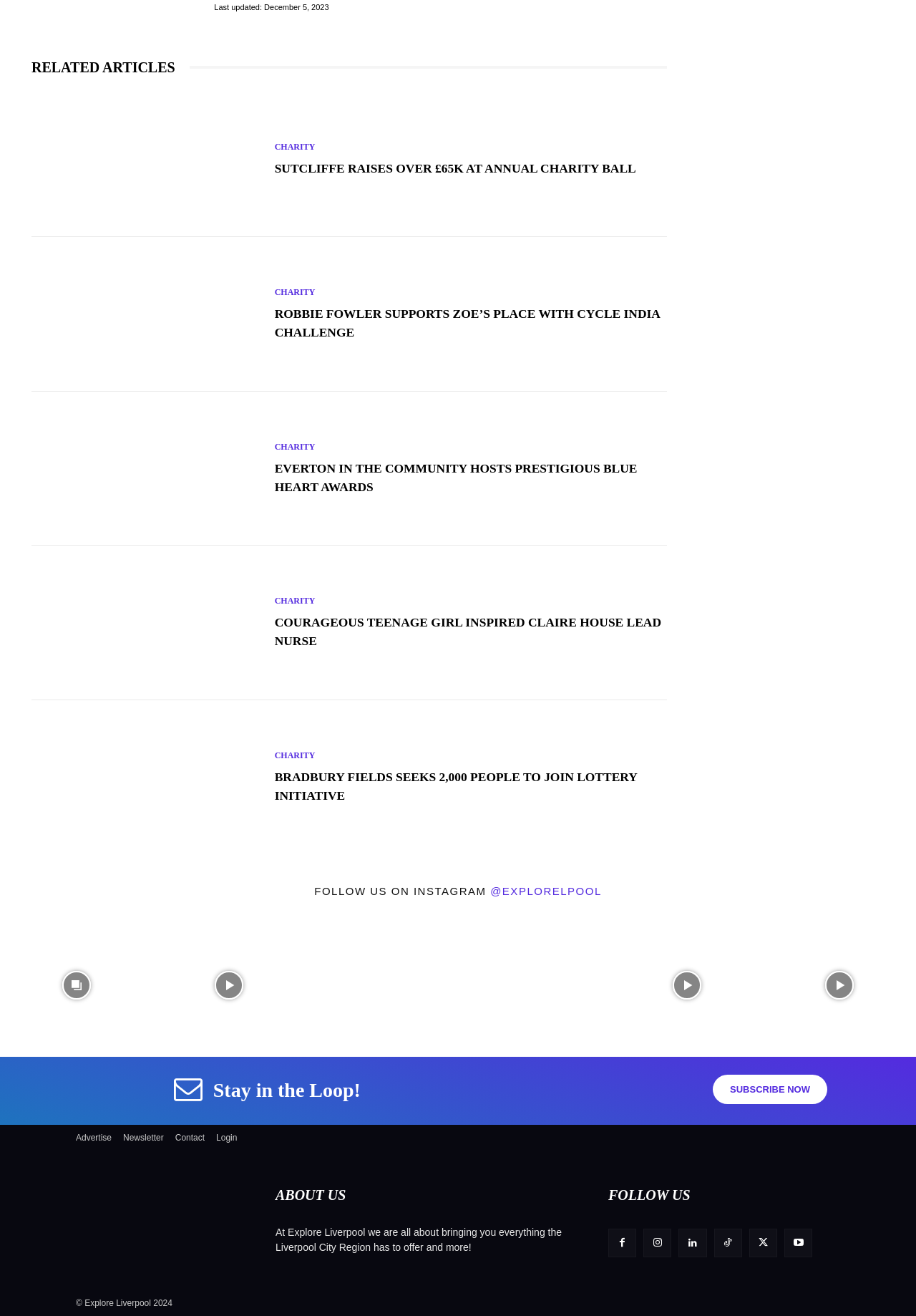Based on the visual content of the image, answer the question thoroughly: How many related articles are listed?

I counted the number of links under the 'RELATED ARTICLES' heading and found 5 links, which are 'Sutcliffe raises over £65k at annual charity ball', 'Robbie Fowler supports Zoe’s Place with Cycle India Challenge', 'Everton in the Community hosts prestigious Blue Heart Awards', 'Courageous teenage girl inspired Claire House lead nurse', and 'Bradbury Fields seeks 2,000 people to join lottery initiative'.